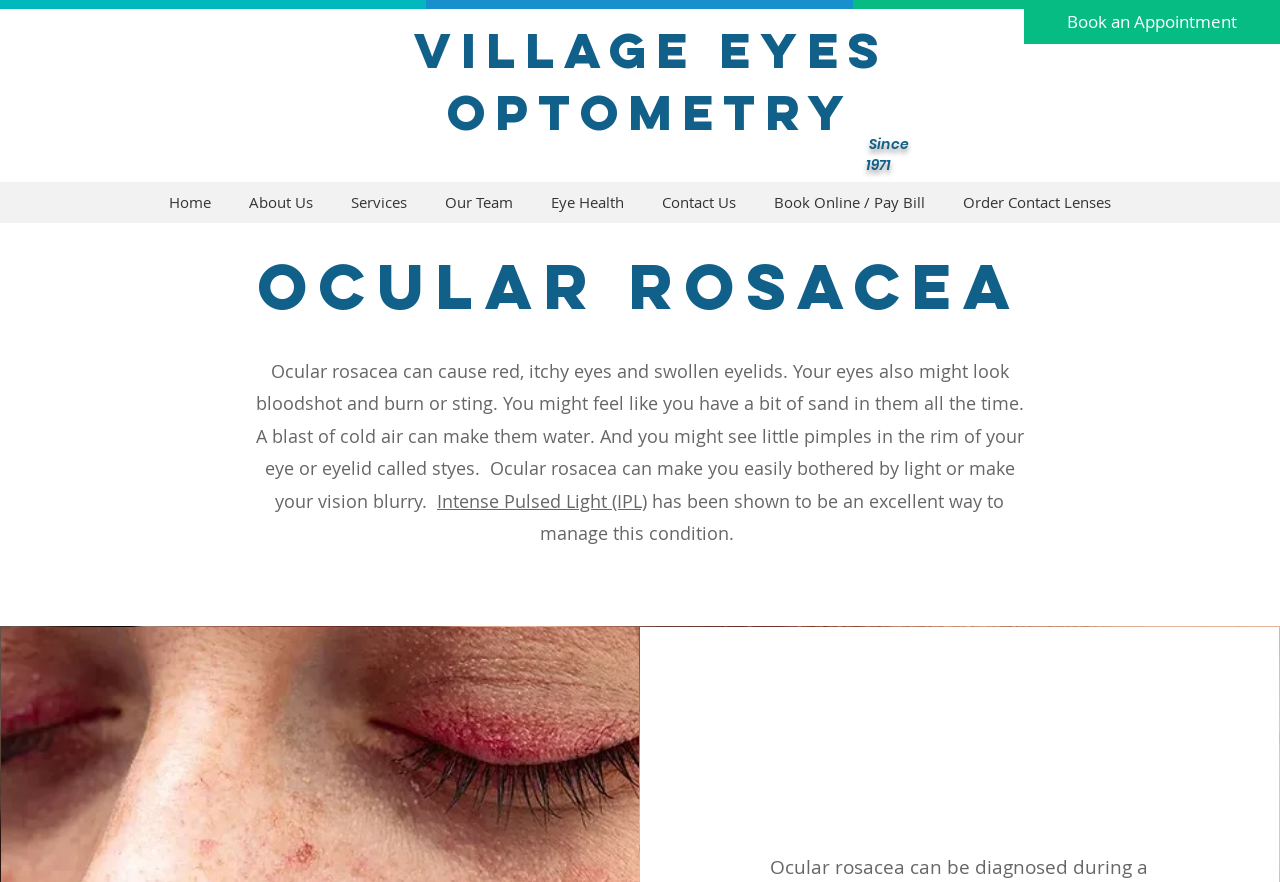Locate the bounding box coordinates of the element that should be clicked to fulfill the instruction: "Go to home page".

[0.117, 0.207, 0.18, 0.253]